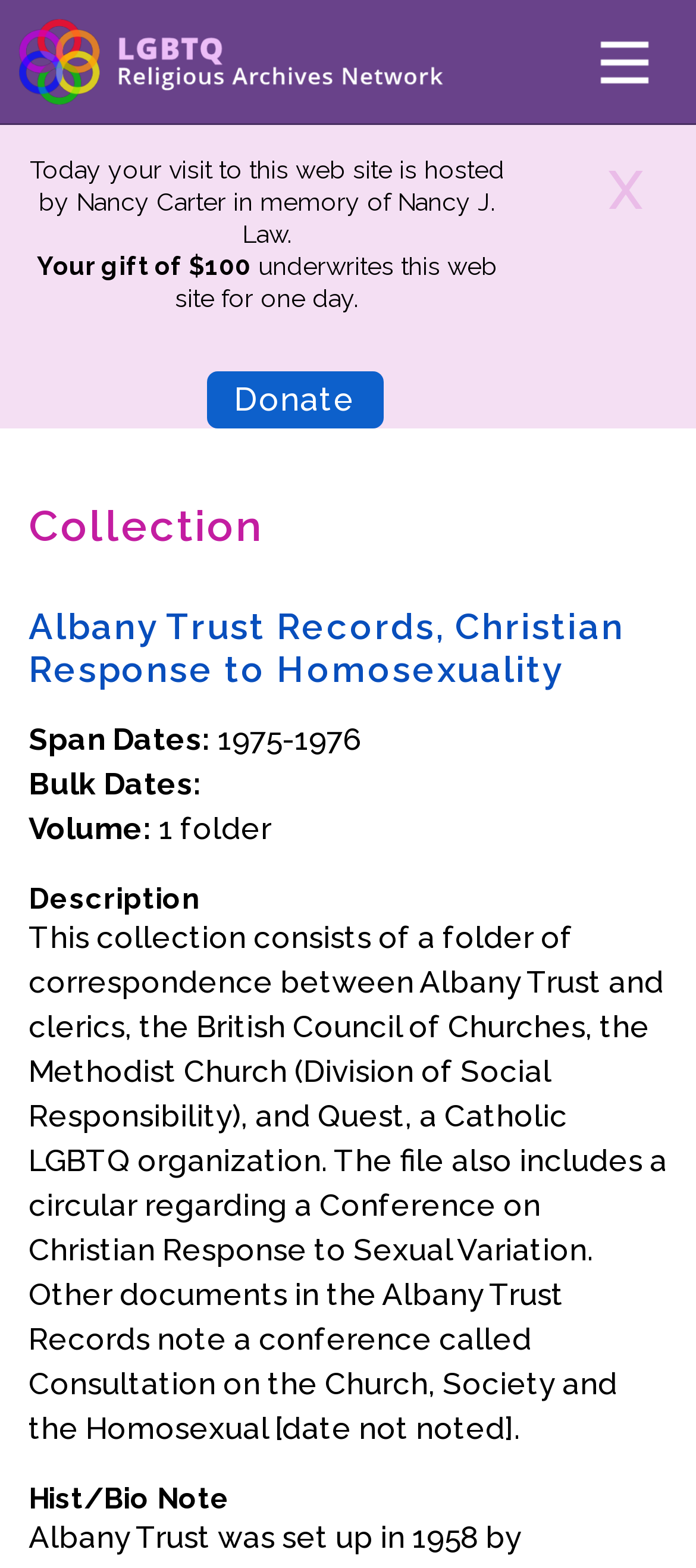Highlight the bounding box coordinates of the region I should click on to meet the following instruction: "Read the 'Description' section".

[0.041, 0.562, 0.959, 0.584]